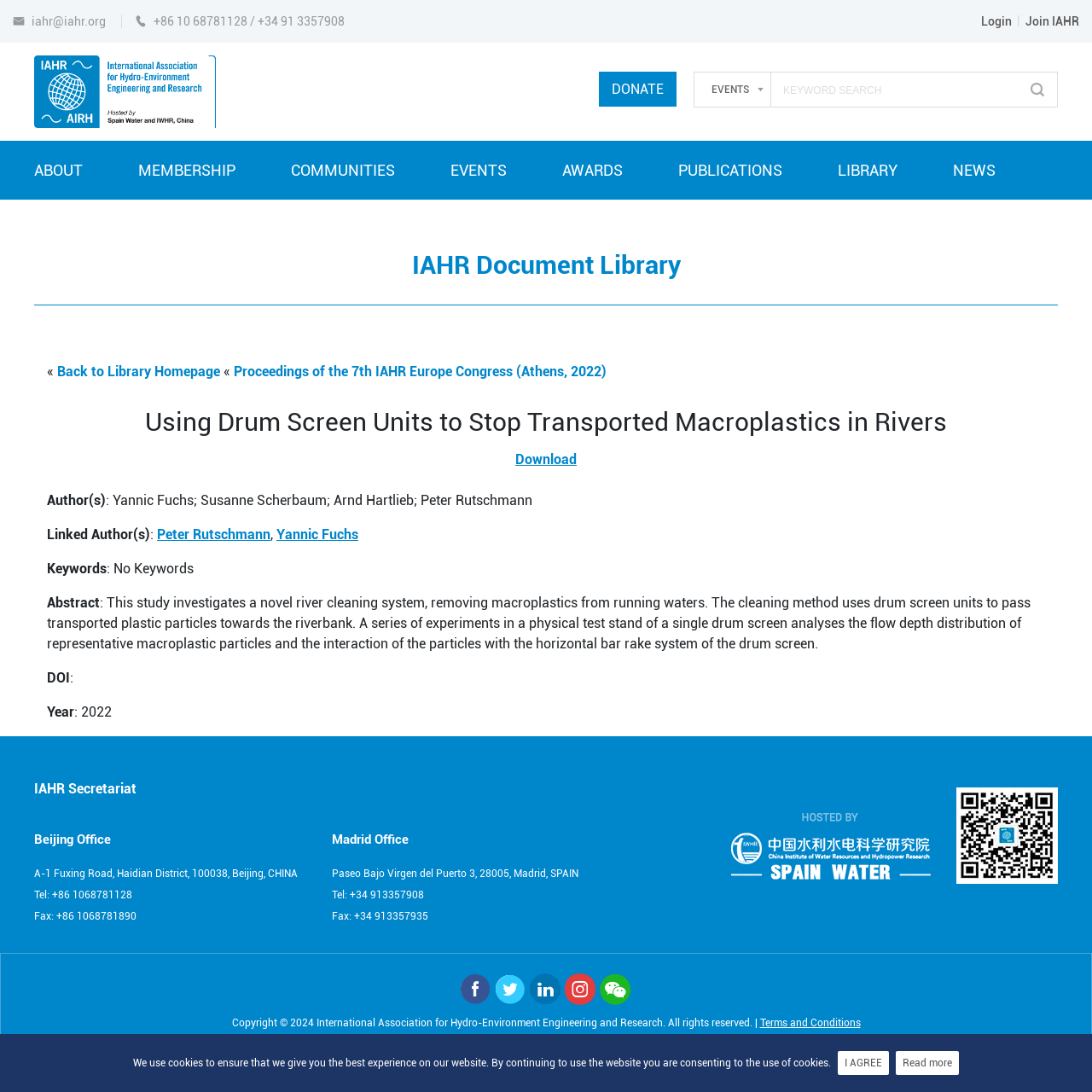Pinpoint the bounding box coordinates of the element you need to click to execute the following instruction: "Visit the IAHR Secretariat page". The bounding box should be represented by four float numbers between 0 and 1, in the format [left, top, right, bottom].

[0.031, 0.716, 0.969, 0.729]